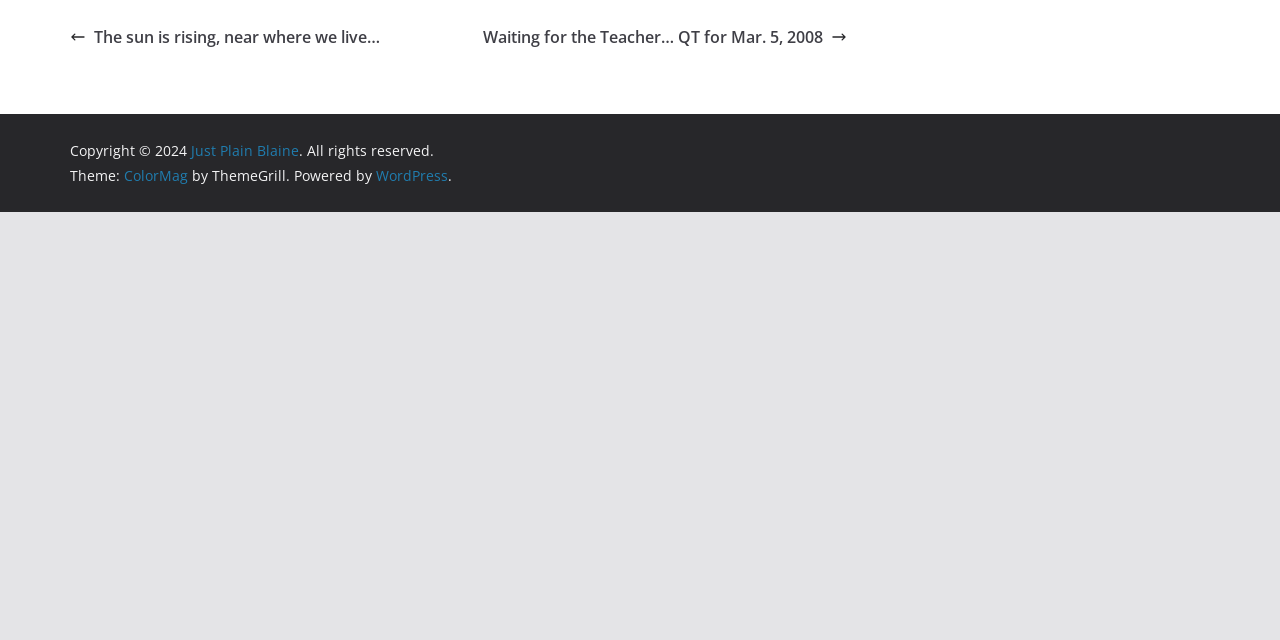Determine the bounding box coordinates in the format (top-left x, top-left y, bottom-right x, bottom-right y). Ensure all values are floating point numbers between 0 and 1. Identify the bounding box of the UI element described by: Just Plain Blaine

[0.149, 0.22, 0.234, 0.25]